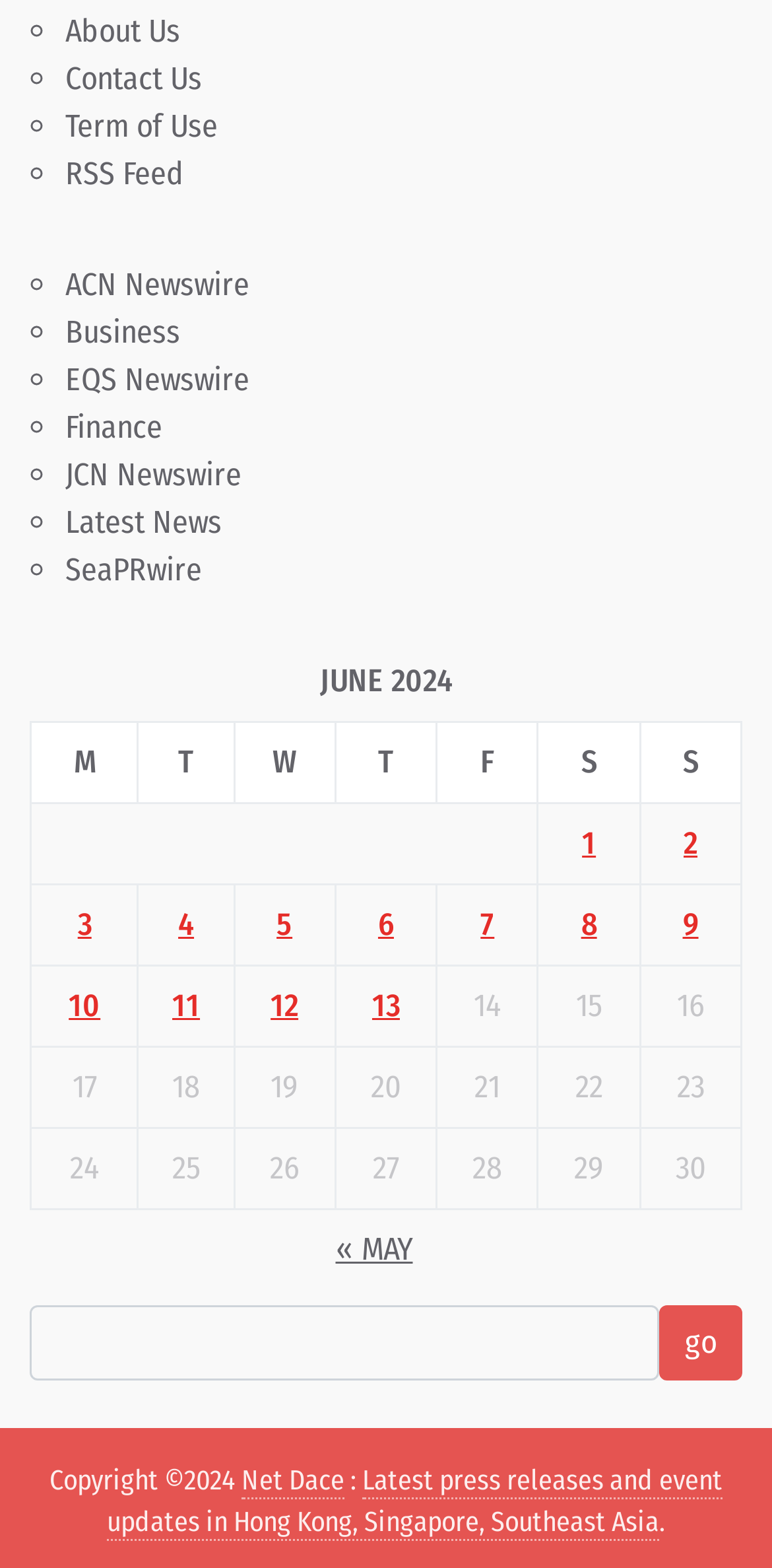What is the purpose of the links at the top of the page?
Based on the image, answer the question with as much detail as possible.

The links at the top of the page, including 'About Us', 'Contact Us', 'Term of Use', and others, are likely used for navigation to different sections of the website.